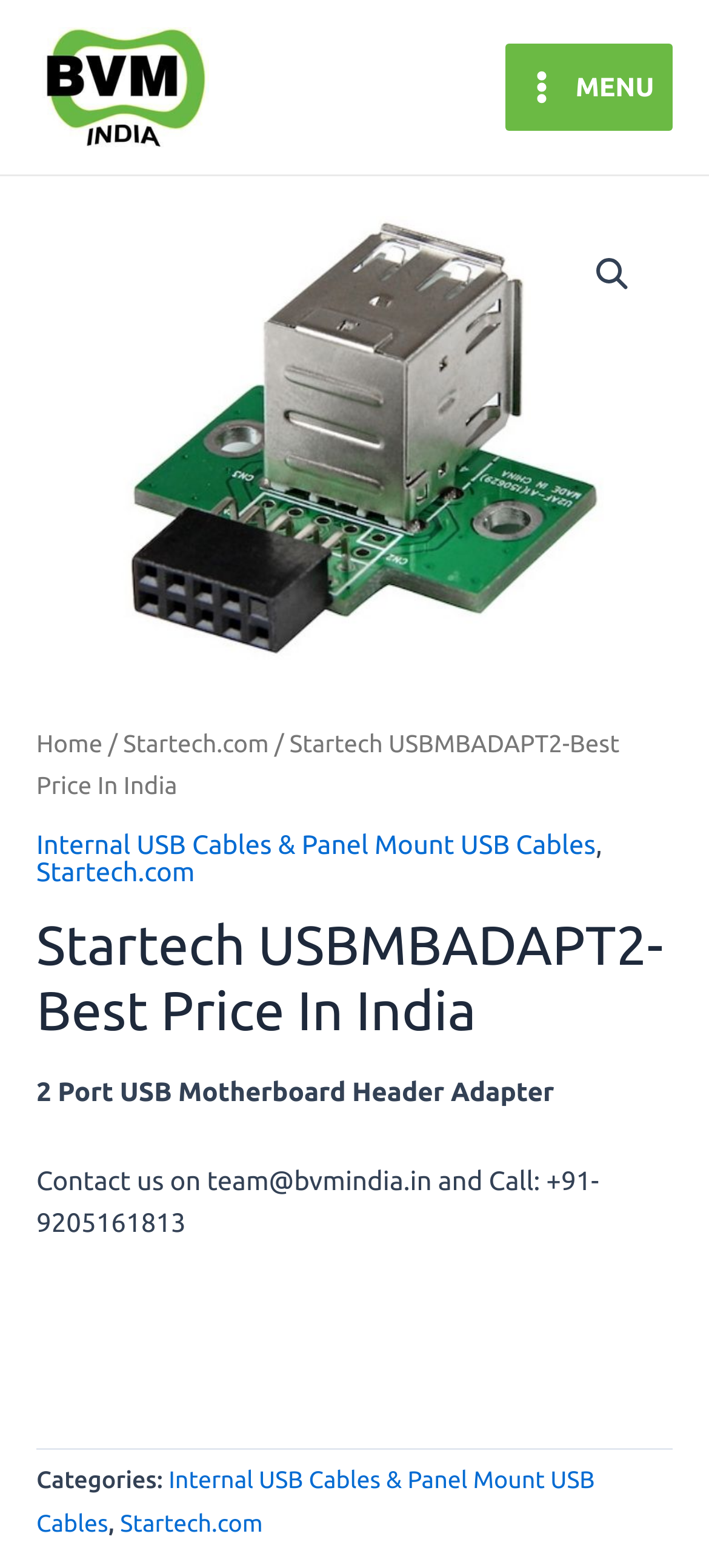What type of cables are mentioned on the webpage?
Give a one-word or short-phrase answer derived from the screenshot.

Internal USB Cables & Panel Mount USB Cables